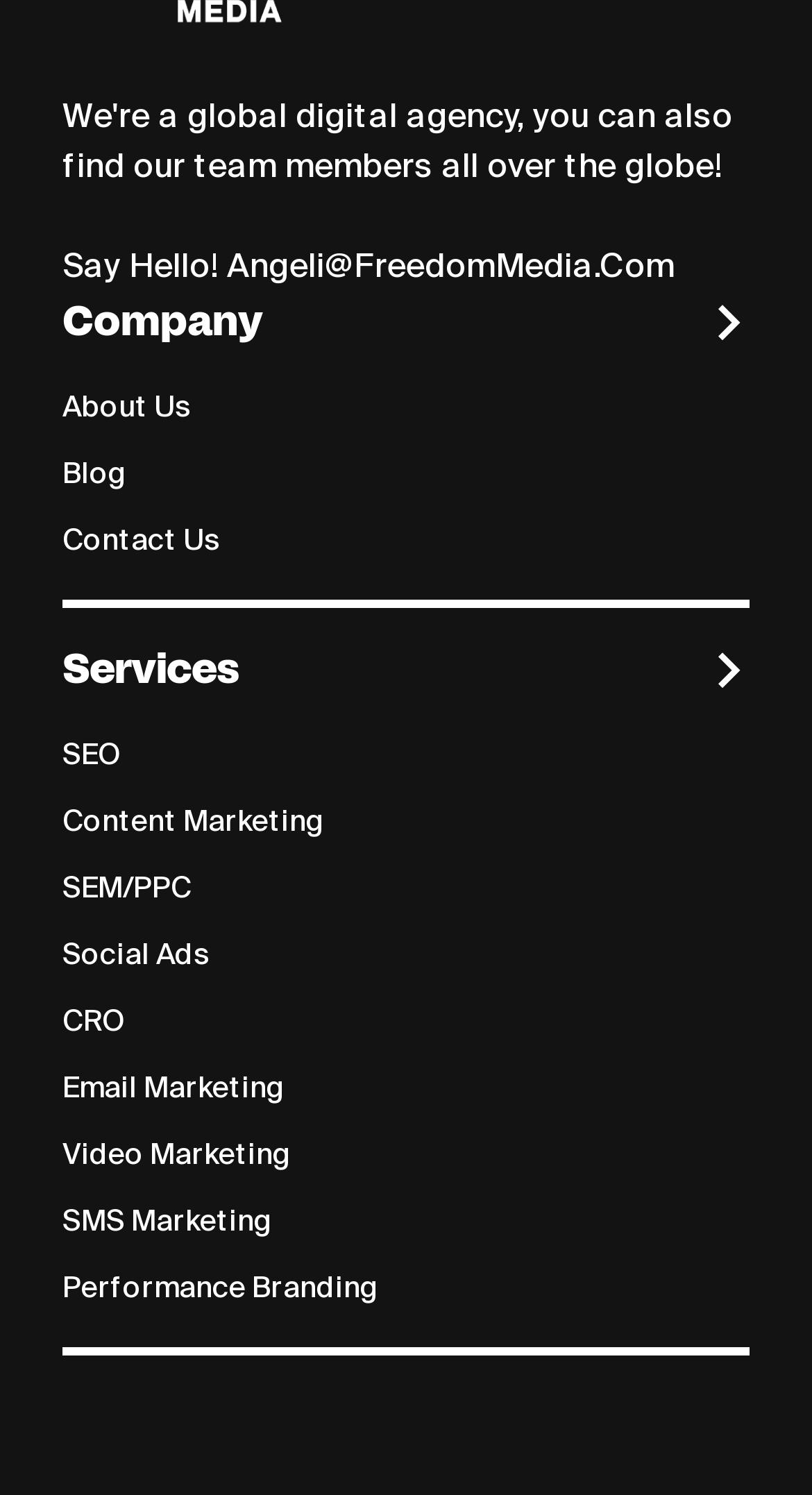What services does the company offer?
Using the picture, provide a one-word or short phrase answer.

SEO, Content Marketing, etc.